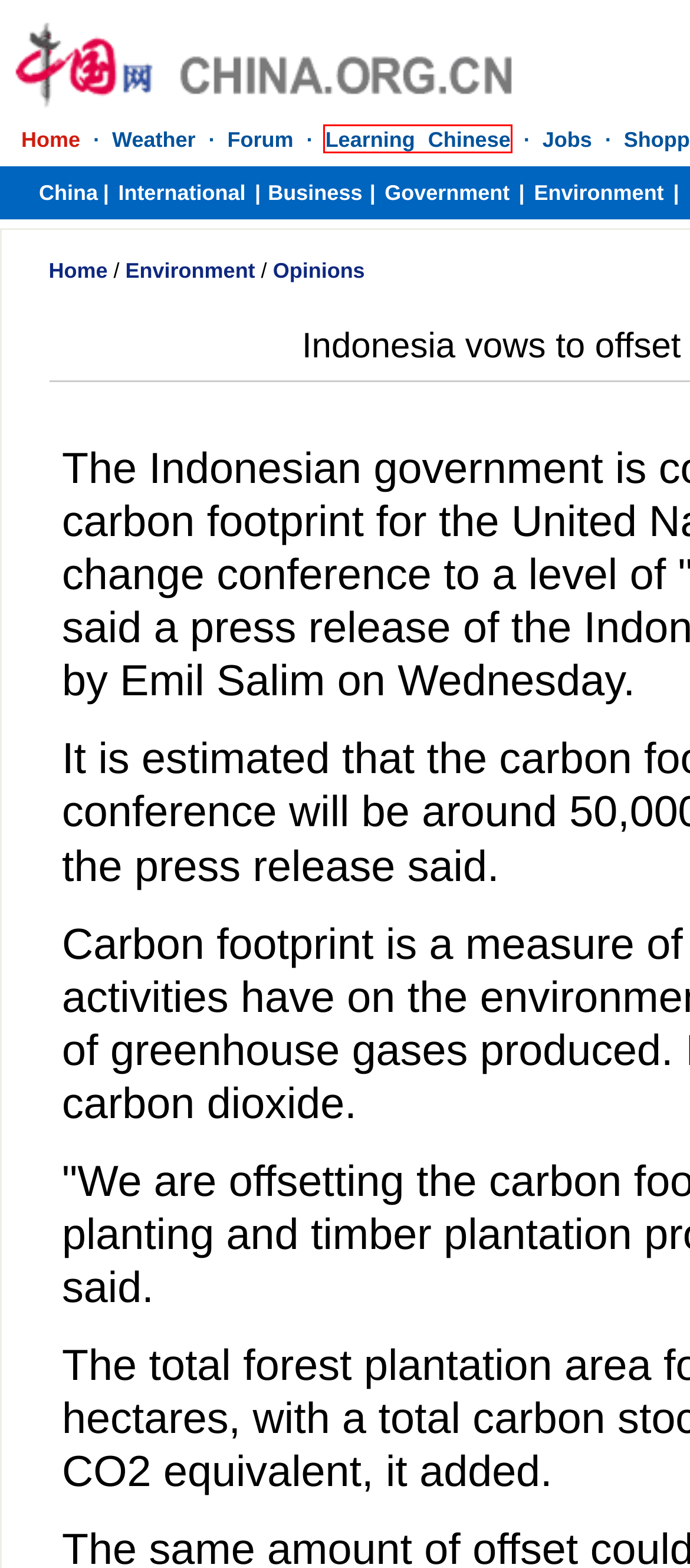You are looking at a screenshot of a webpage with a red bounding box around an element. Determine the best matching webpage description for the new webpage resulting from clicking the element in the red bounding box. Here are the descriptions:
A. china.org.cn - Learning Chinese
B. China - China.org.cn
C. Salt tide afflicts Shanghai

 -- china.org.cn
D. Giant Panda-china.org.cn
E. 成都大熊猫繁育研究基地
F. La Nina, atmospheric circulation blamed for snow disaster

 -- china.org.cn
G. Battle goes on against snowstorms

 -- china.org.cn
H. china.org.cn

A